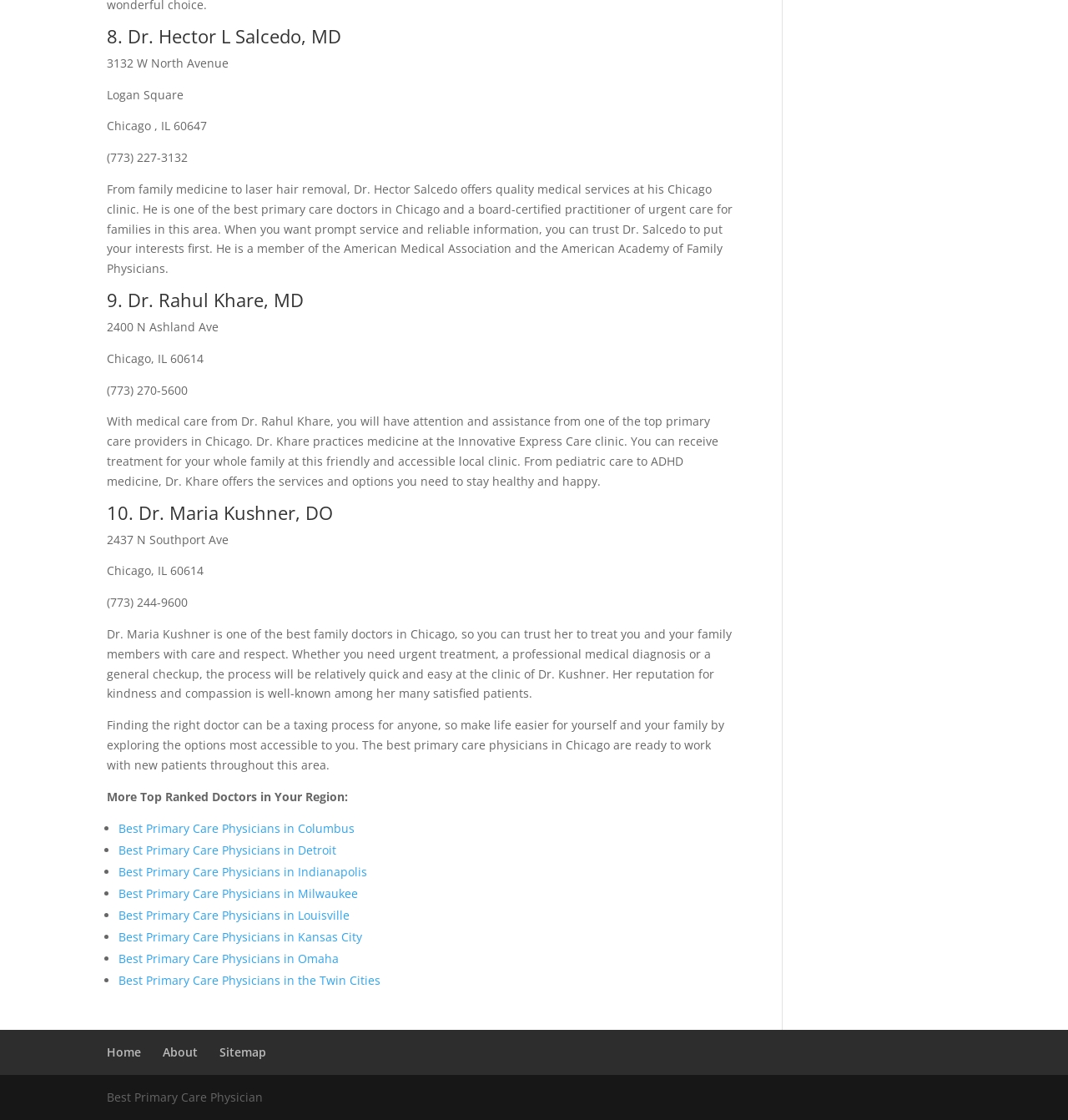Locate the bounding box coordinates of the element I should click to achieve the following instruction: "Go to Home page".

[0.1, 0.932, 0.132, 0.947]